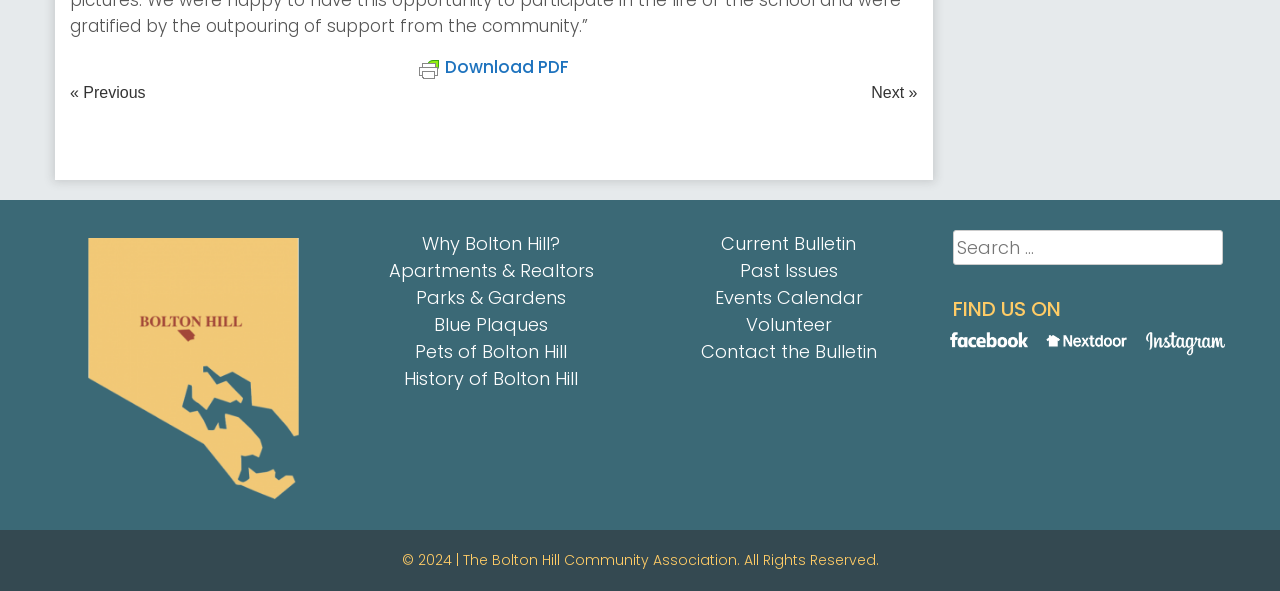Please identify the bounding box coordinates of the clickable region that I should interact with to perform the following instruction: "Download PDF". The coordinates should be expressed as four float numbers between 0 and 1, i.e., [left, top, right, bottom].

[0.327, 0.094, 0.444, 0.134]